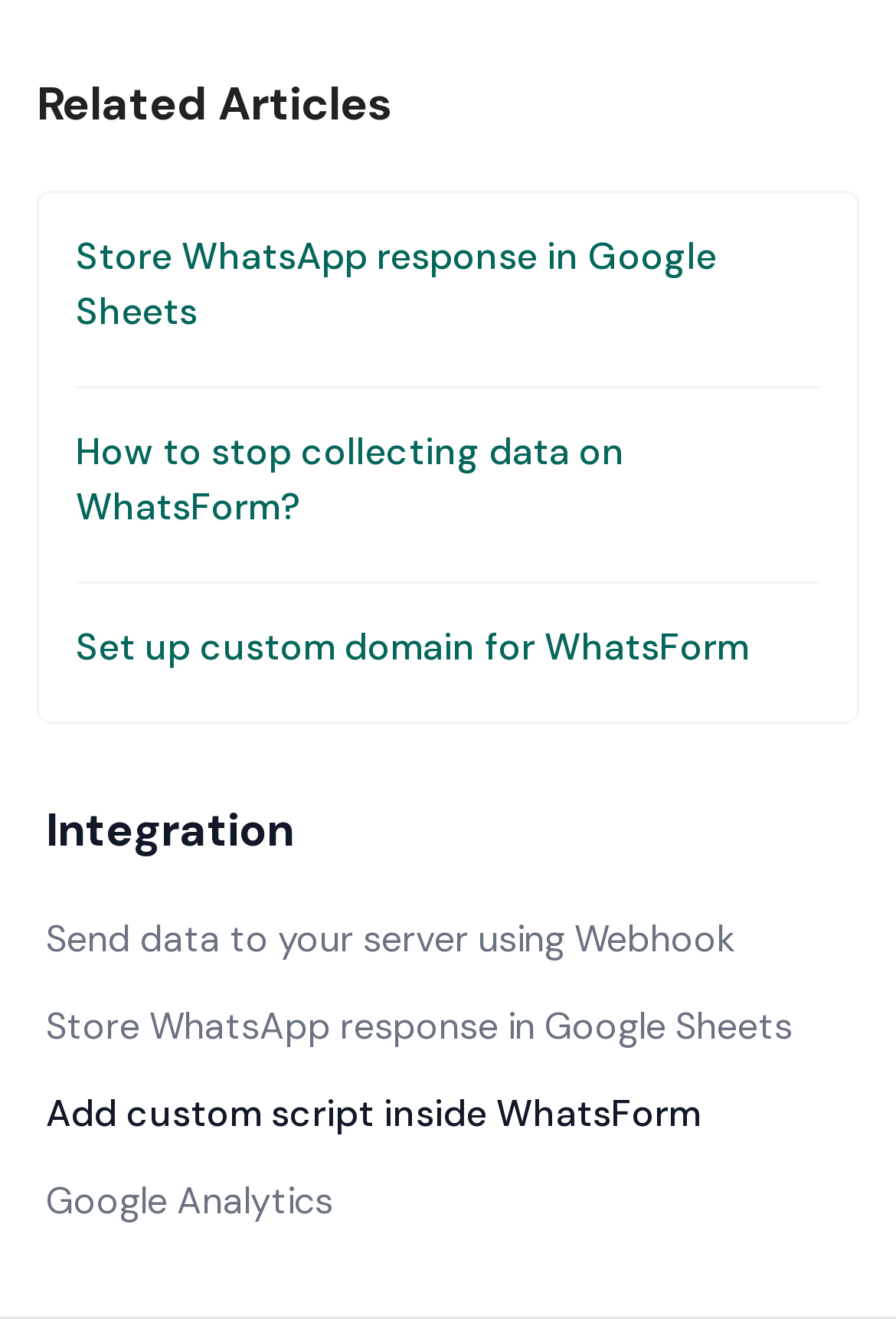What is the purpose of the webpage?
Based on the screenshot, provide your answer in one word or phrase.

To provide integration options